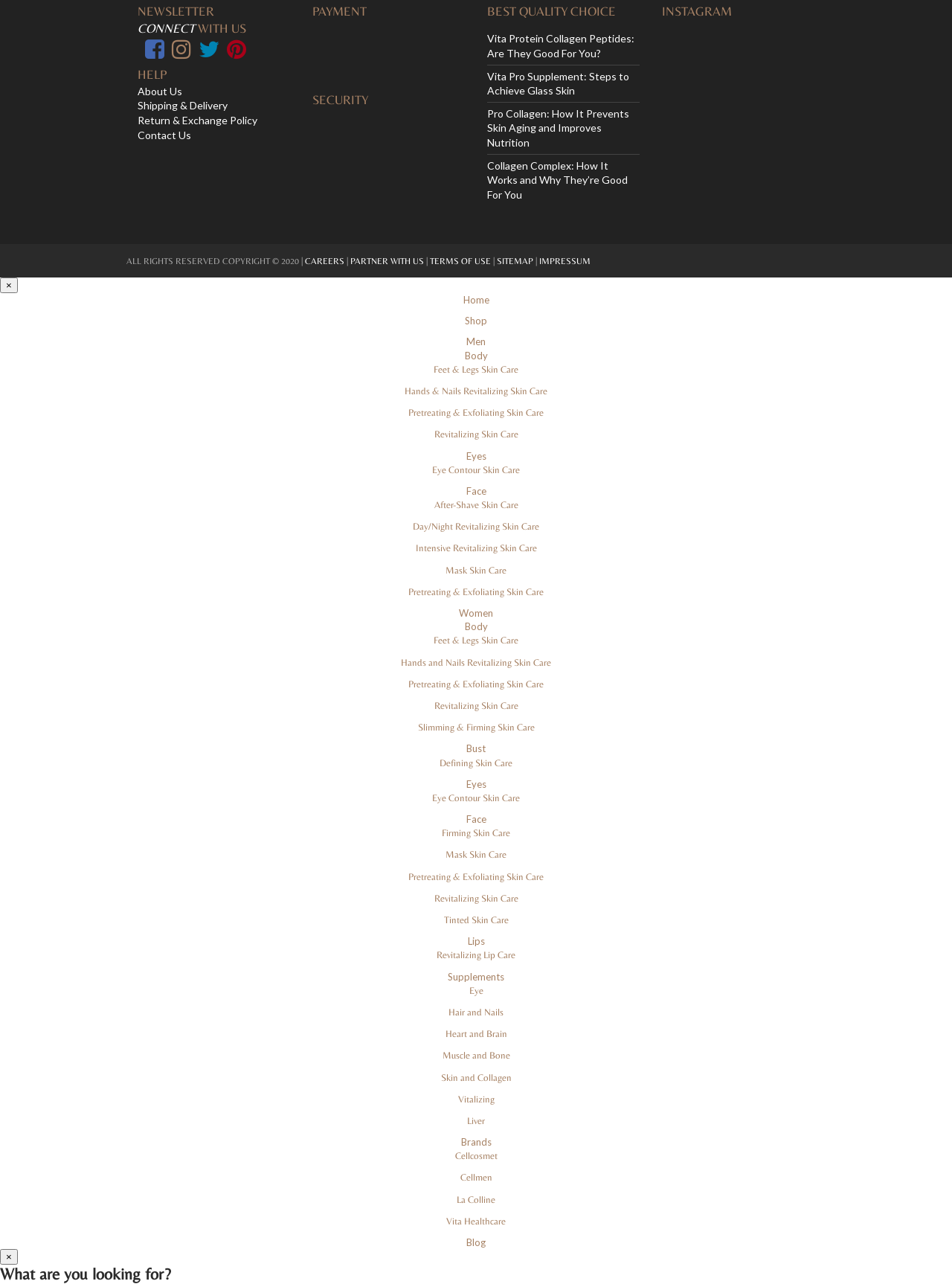What is the main topic of this website?
Based on the screenshot, provide your answer in one word or phrase.

Skin care and supplements